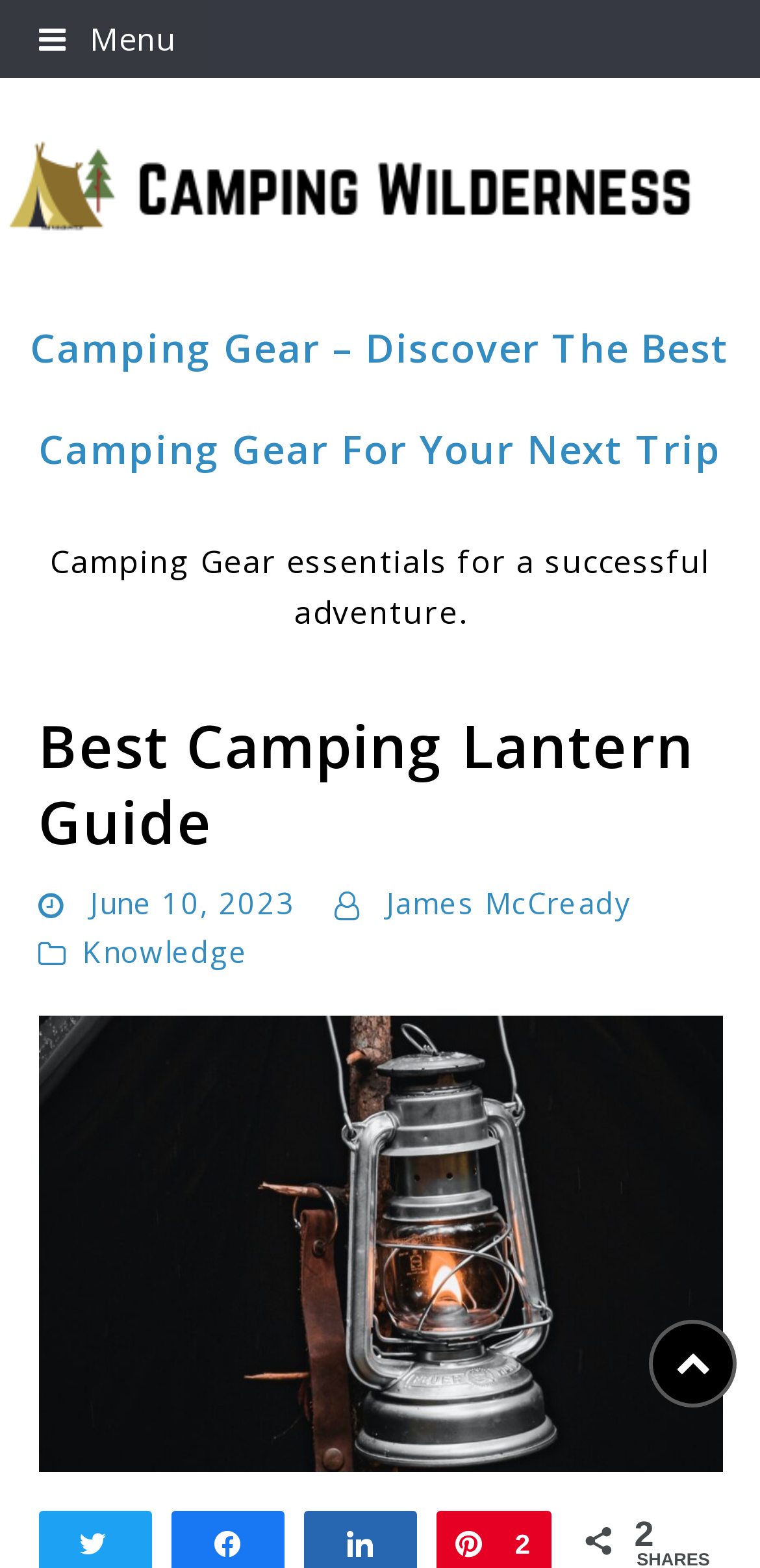What is the date of the webpage content?
Please give a detailed and elaborate explanation in response to the question.

The webpage contains a time element with the text 'June 10, 2023', which indicates the date when the webpage content was published or updated.